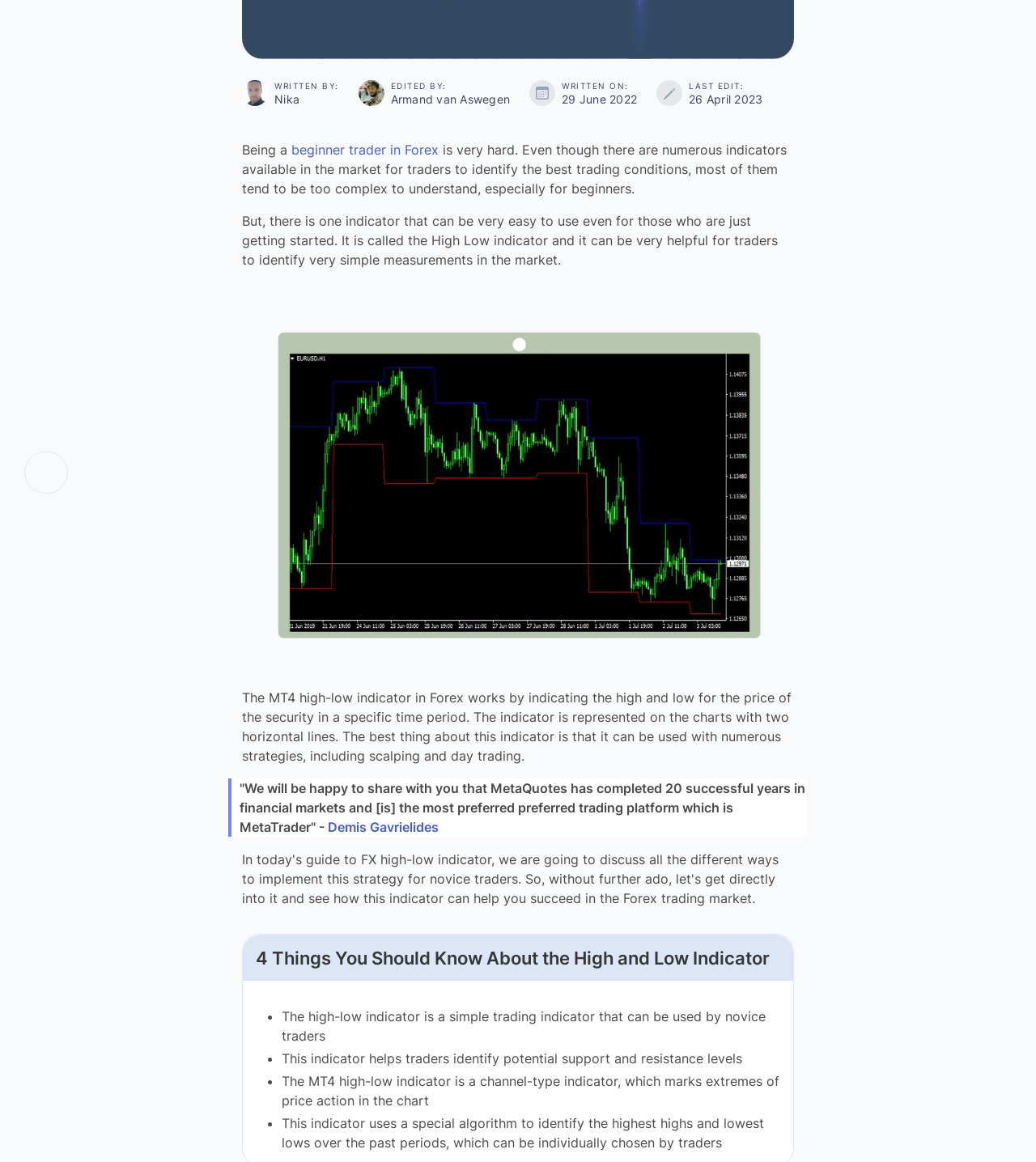Locate the bounding box of the UI element described in the following text: "alt="nika"".

[0.234, 0.08, 0.259, 0.094]